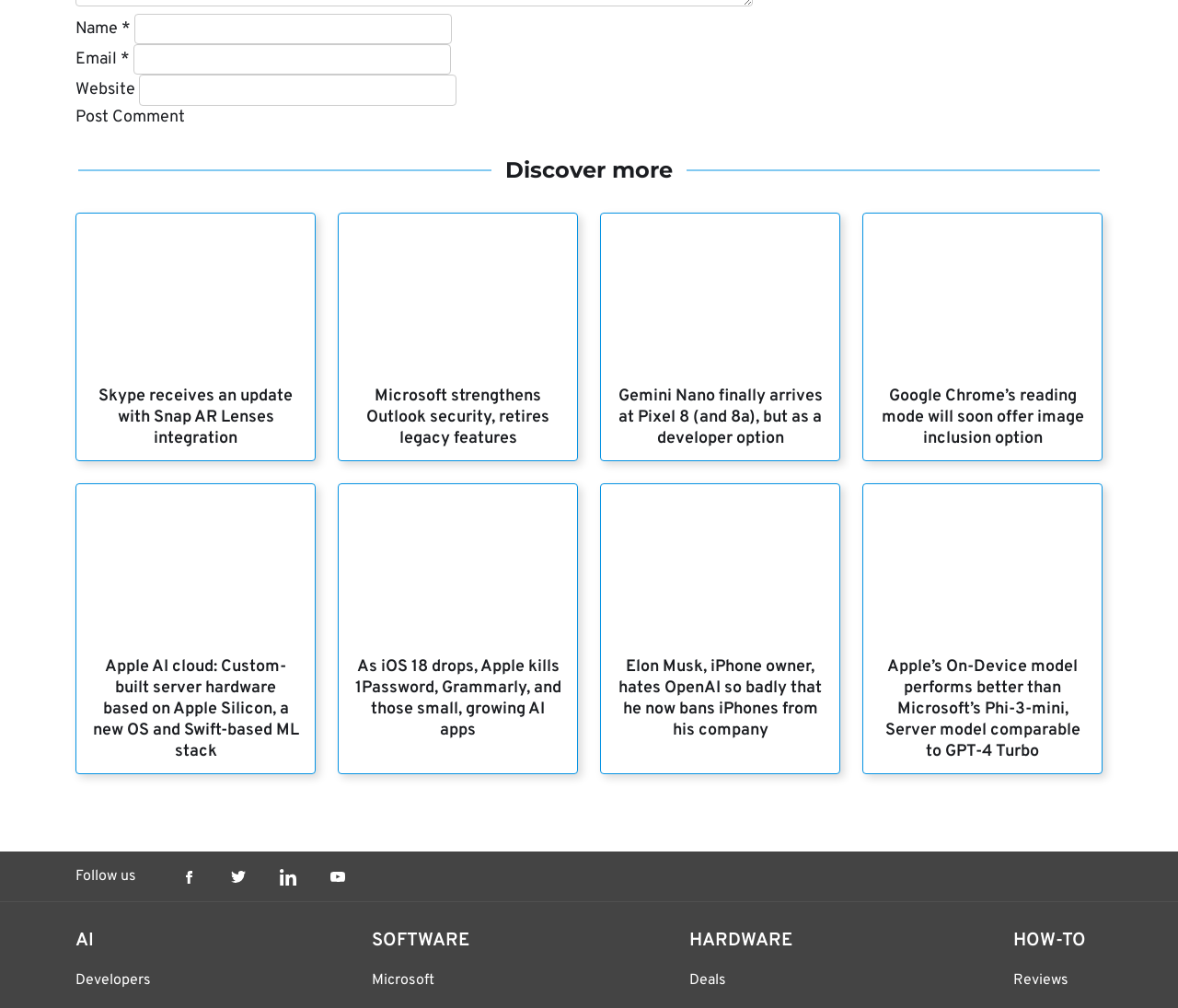Please locate the bounding box coordinates of the element that should be clicked to complete the given instruction: "Click the Post Comment button".

[0.064, 0.108, 0.157, 0.125]